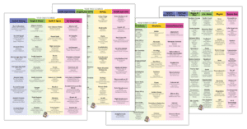Look at the image and answer the question in detail:
Who is the target audience for this resource?

The caption suggests that the resource is designed for educators and parents, likely as part of a curriculum for homeschooling, implying that the target audience is individuals involved in teaching and learning.